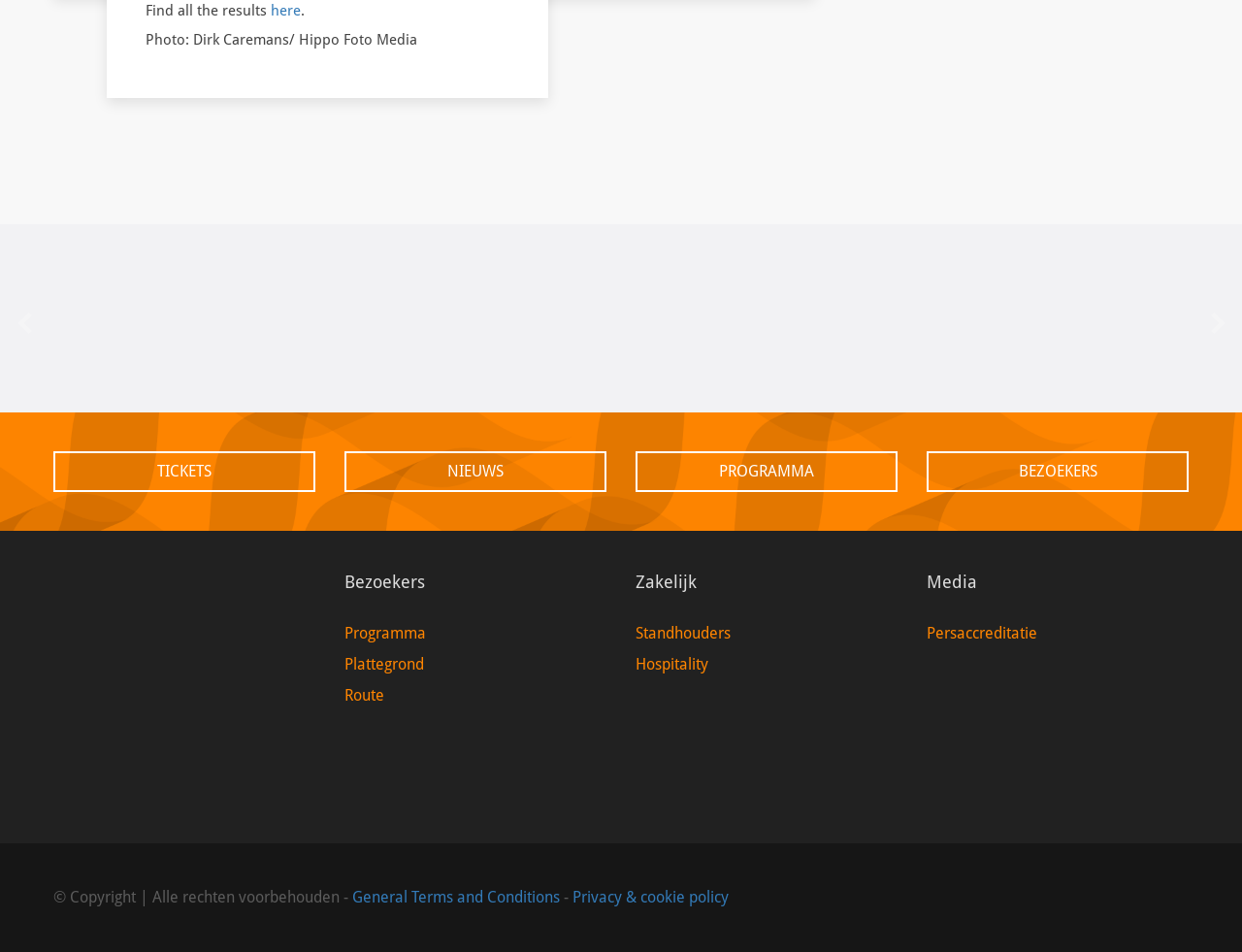Respond concisely with one word or phrase to the following query:
How many main sections are present on this webpage?

3